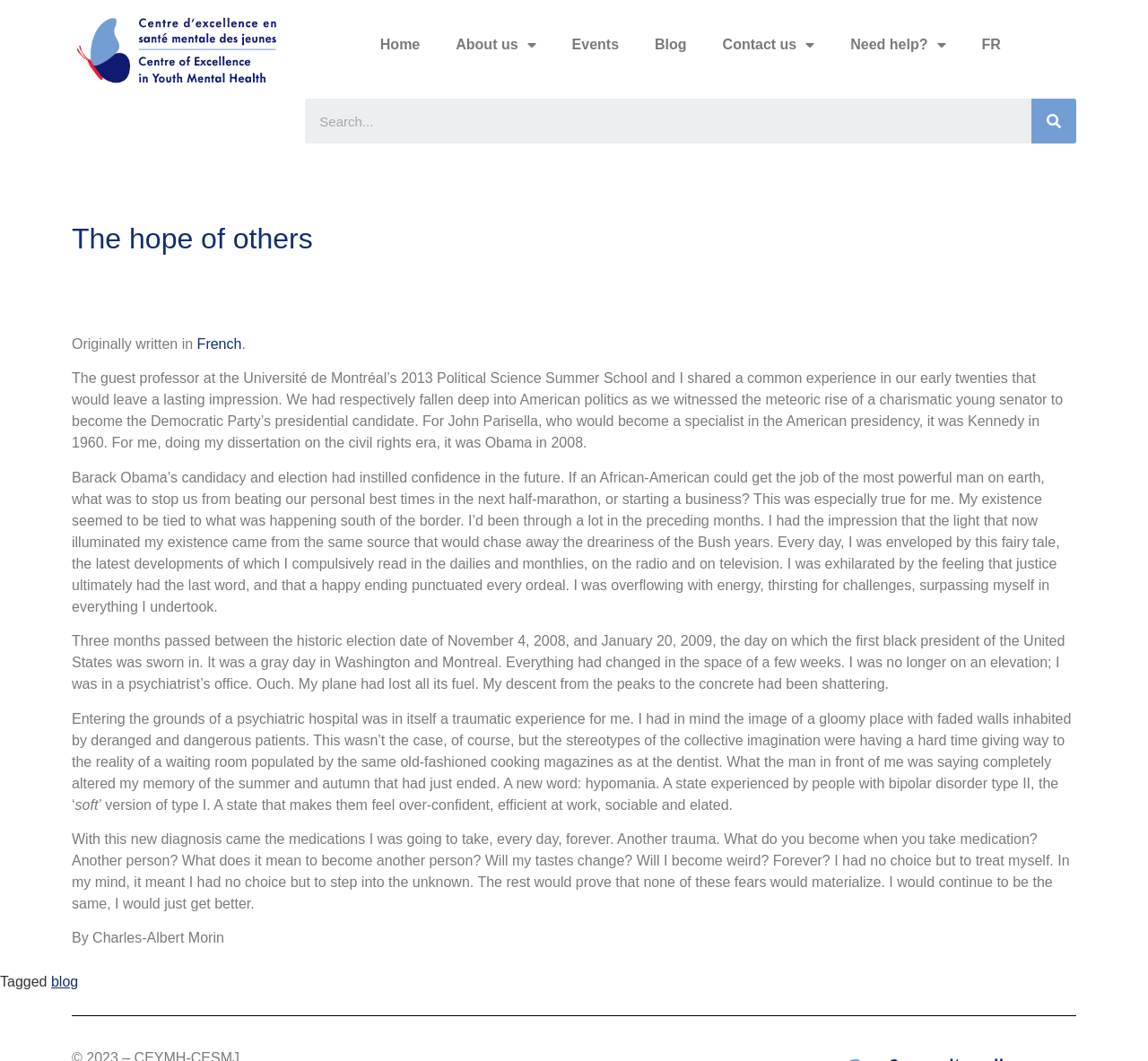How many links are in the top navigation menu?
Answer with a single word or phrase by referring to the visual content.

7